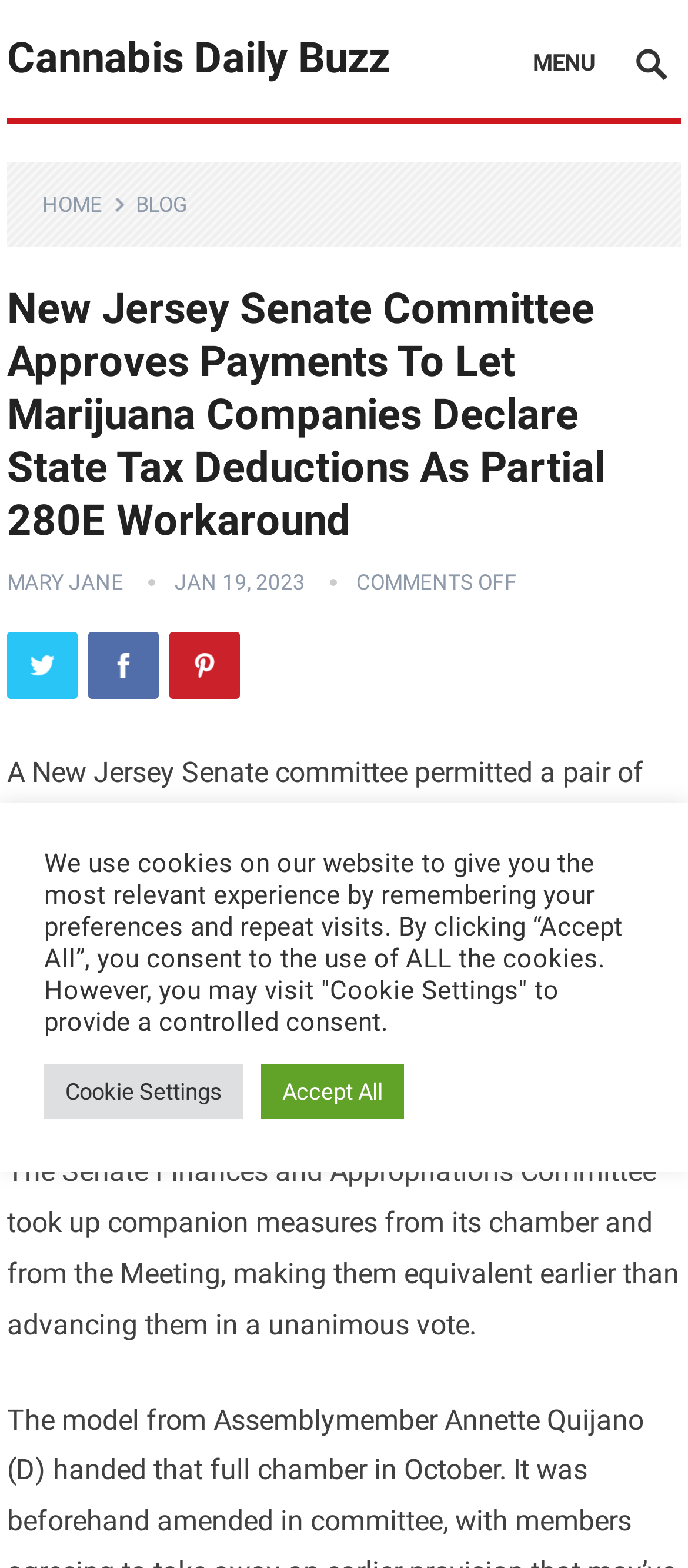Indicate the bounding box coordinates of the element that needs to be clicked to satisfy the following instruction: "Go to BLOG". The coordinates should be four float numbers between 0 and 1, i.e., [left, top, right, bottom].

[0.197, 0.123, 0.307, 0.138]